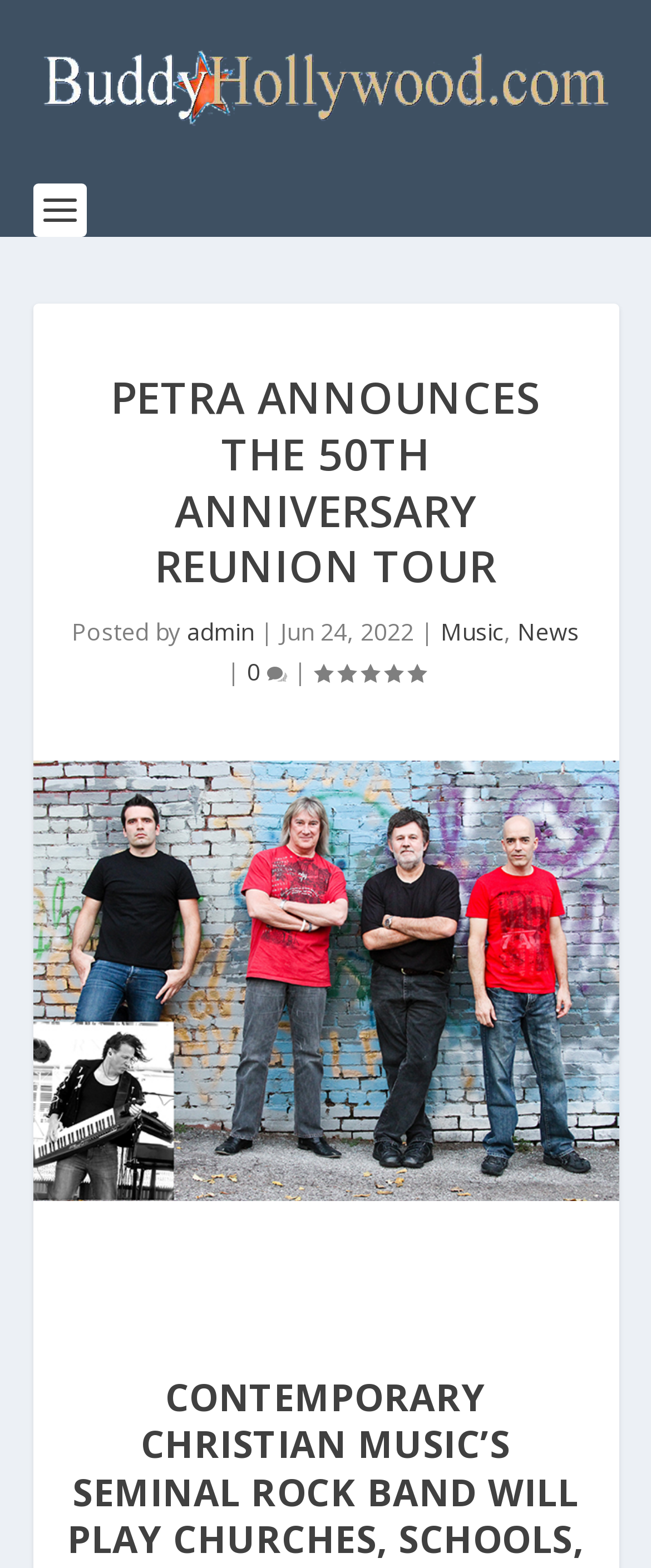From the element description: "admin", extract the bounding box coordinates of the UI element. The coordinates should be expressed as four float numbers between 0 and 1, in the order [left, top, right, bottom].

[0.287, 0.393, 0.39, 0.413]